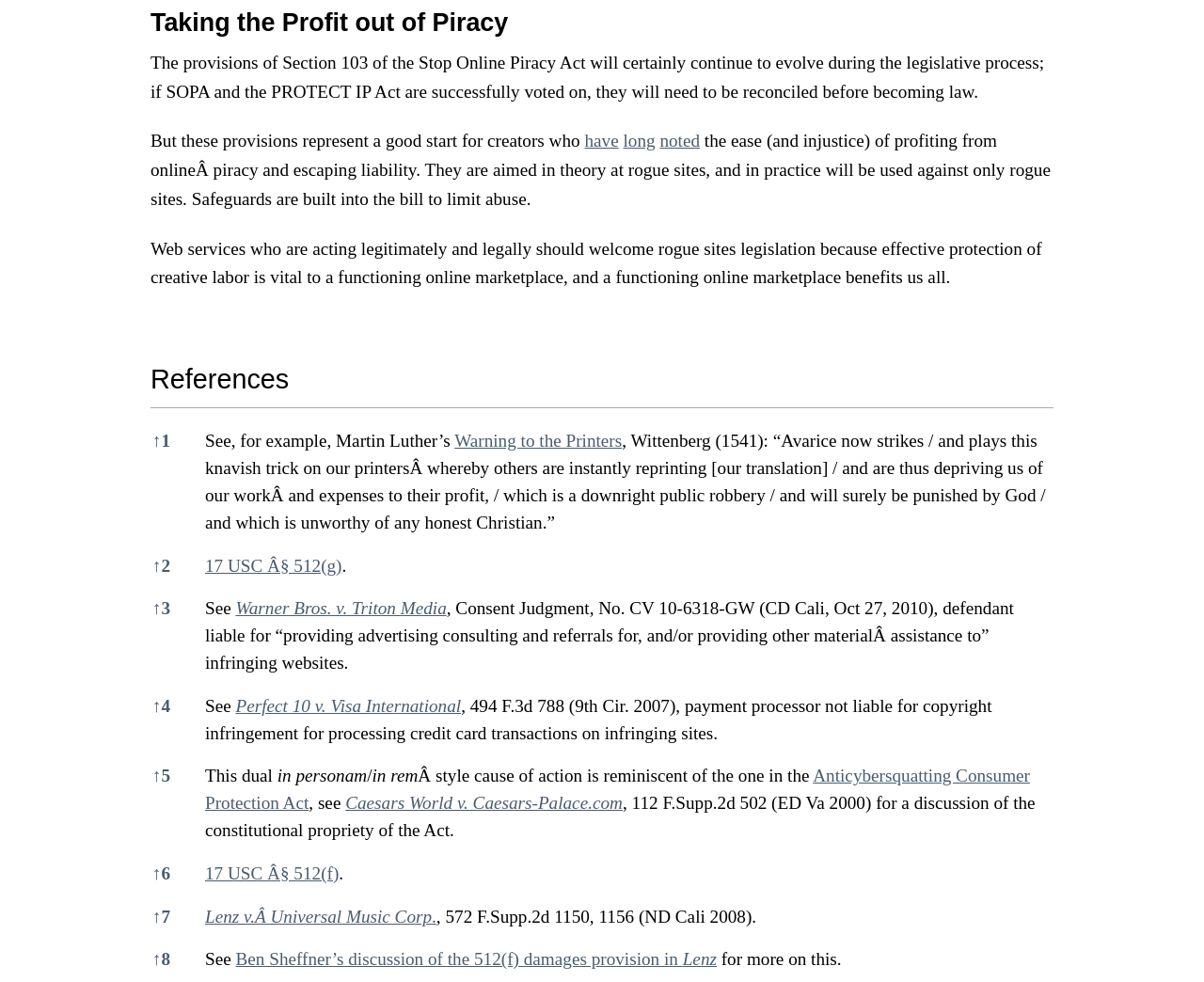Determine the bounding box coordinates of the clickable element to achieve the following action: 'Click the '17 USC § 512(g)' link'. Provide the coordinates as four float values between 0 and 1, formatted as [left, top, right, bottom].

[0.17, 0.566, 0.284, 0.586]